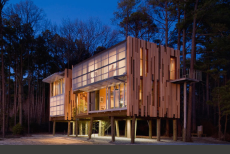Use a single word or phrase to answer the question: 
What is the material used for the facade of the house?

Wooden siding